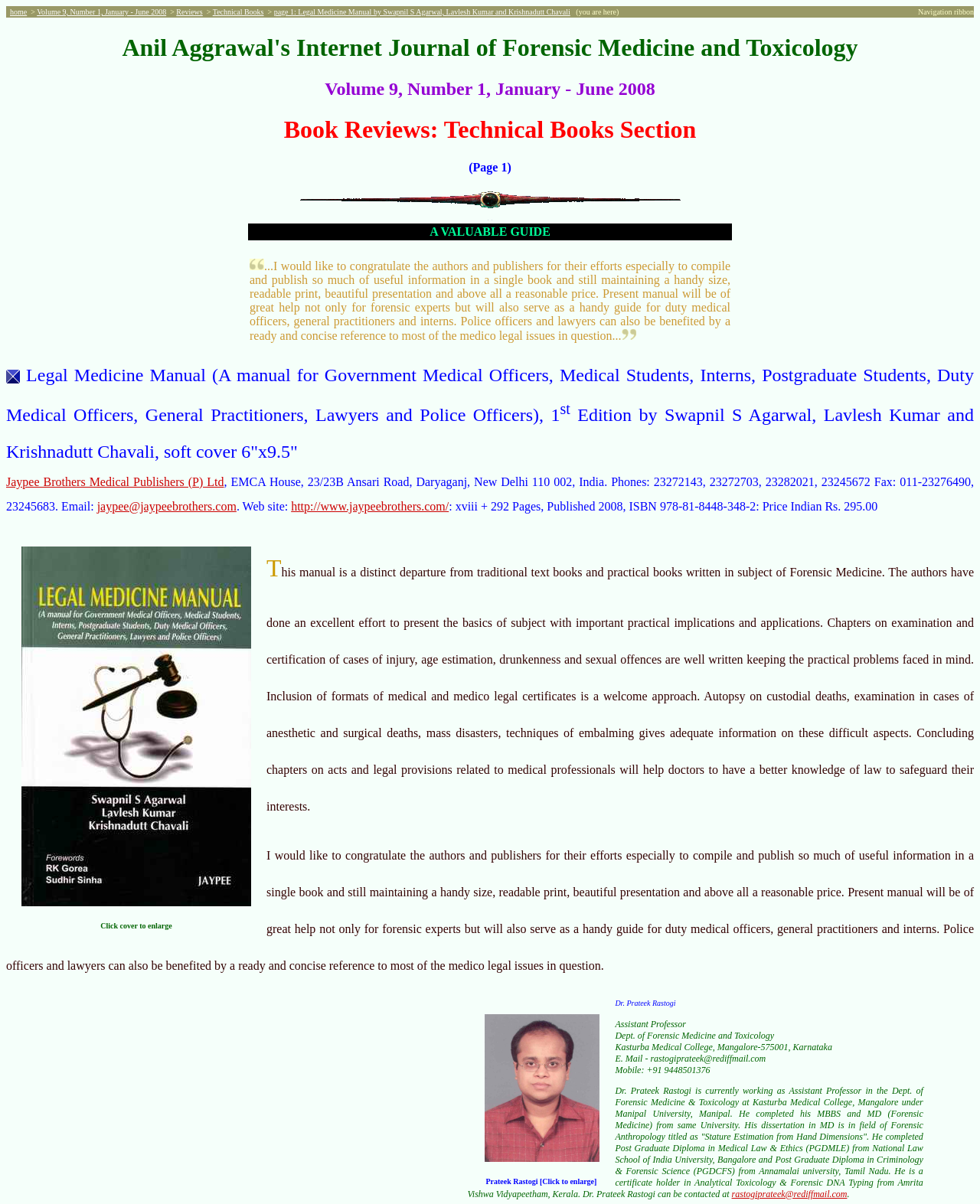What is the name of the book being reviewed?
Observe the image and answer the question with a one-word or short phrase response.

Legal Medicine Manual